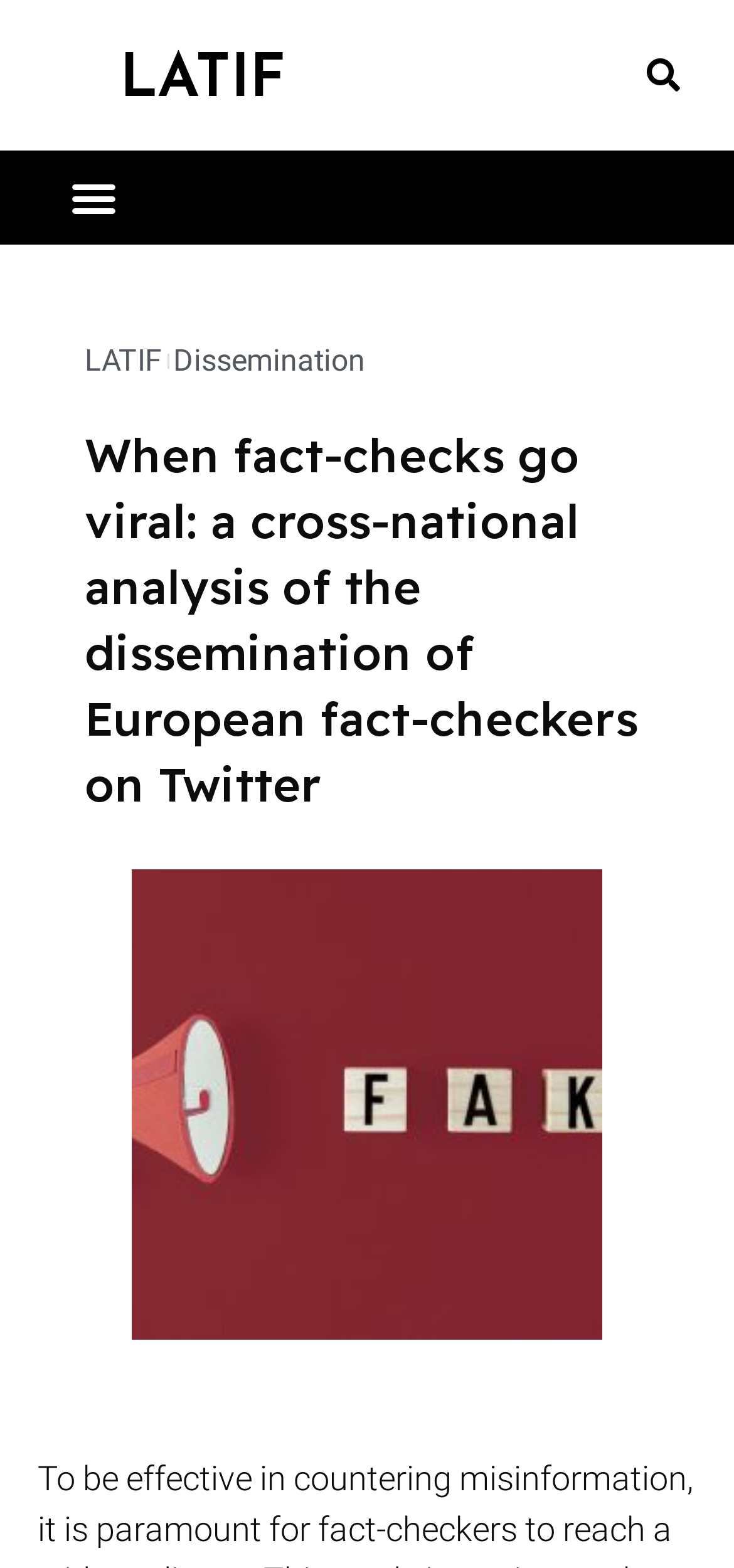Is the menu toggle button expanded?
Using the image as a reference, deliver a detailed and thorough answer to the question.

The menu toggle button element has an attribute 'expanded' set to 'False', indicating that the button is not currently expanded.